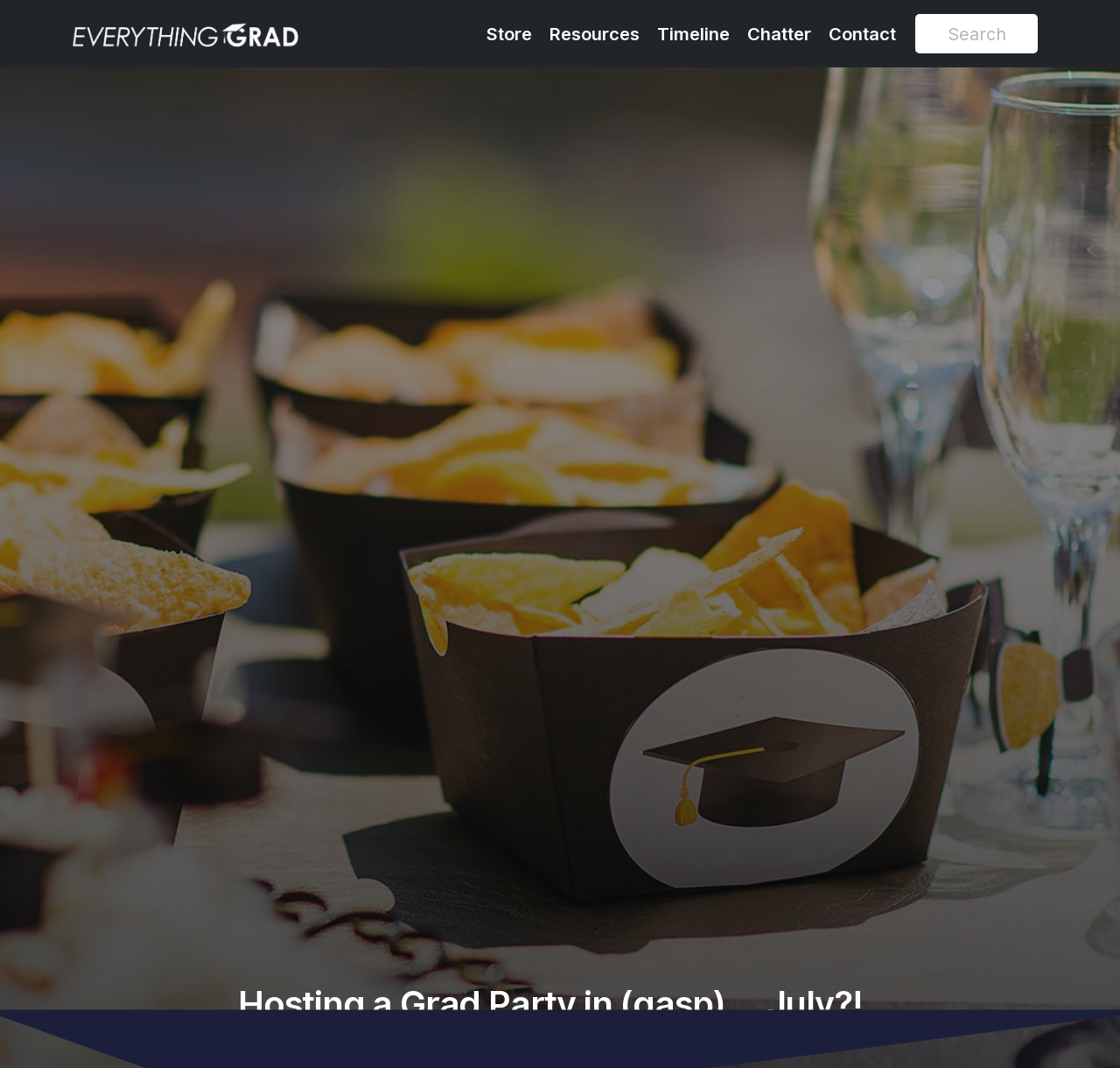Is there a search bar on the webpage?
Answer briefly with a single word or phrase based on the image.

Yes